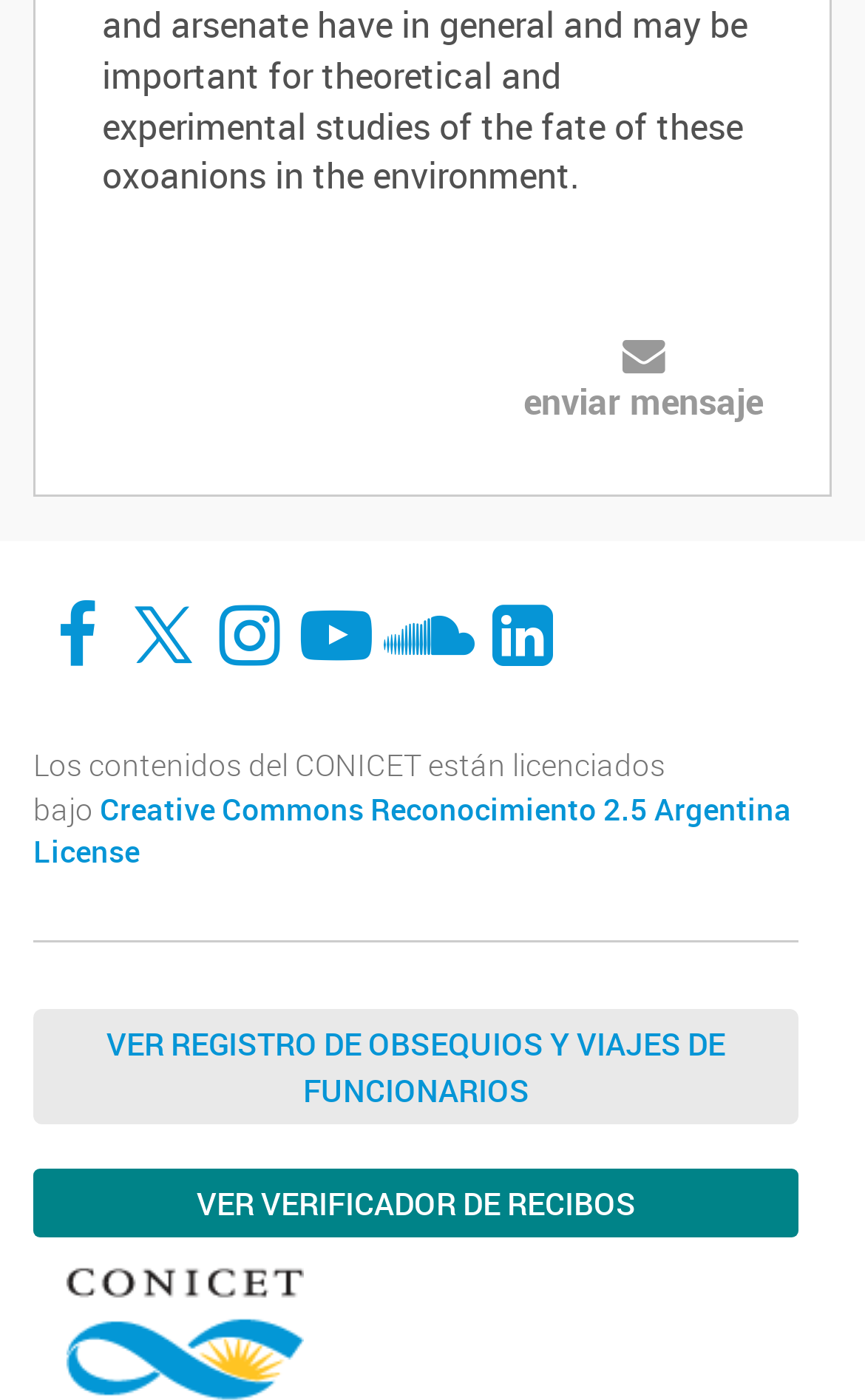Provide the bounding box coordinates of the UI element this sentence describes: "Twitter".

[0.144, 0.43, 0.233, 0.479]